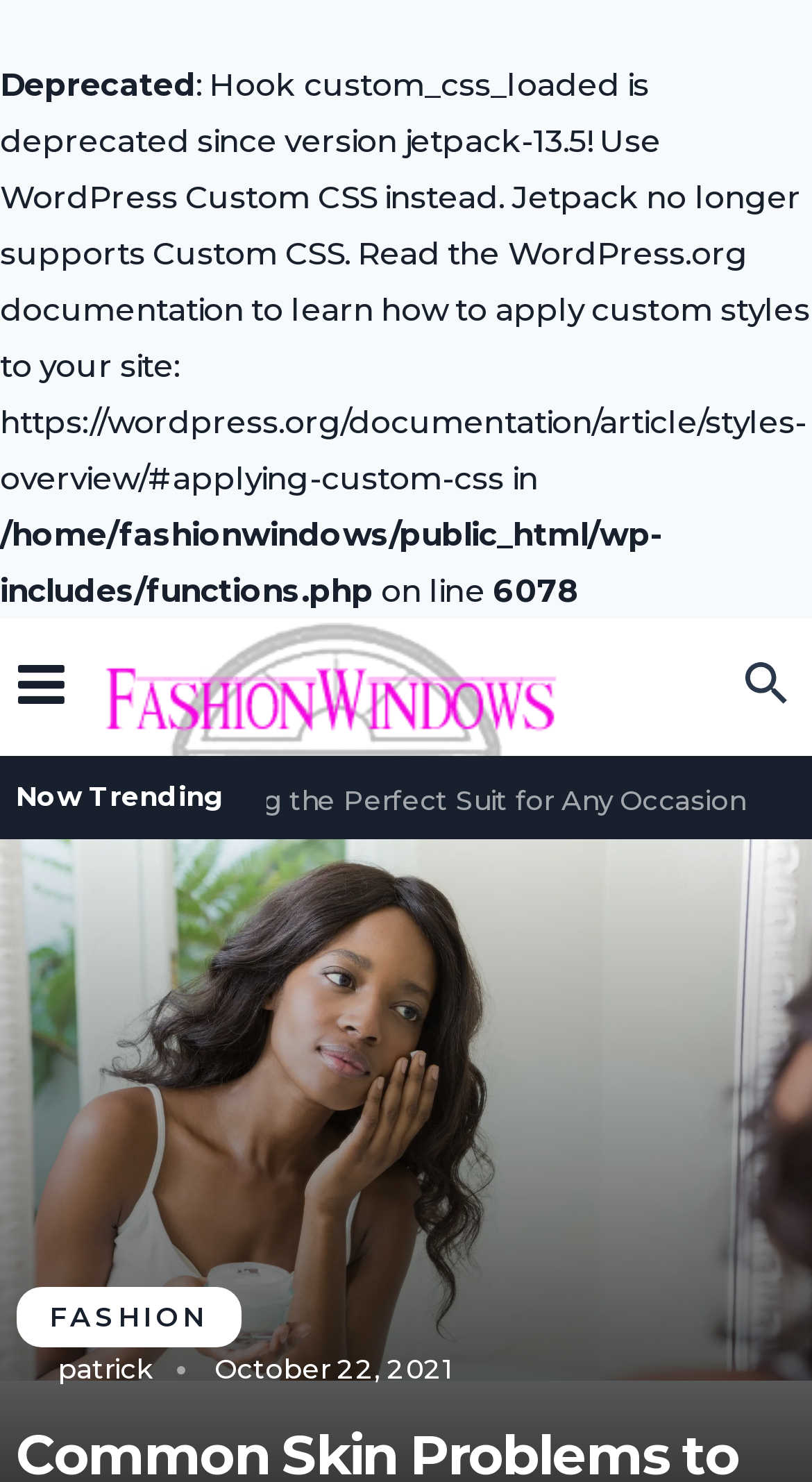What is the topic of the current article?
Based on the image content, provide your answer in one word or a short phrase.

Common Skin Problems to Face In the Fall